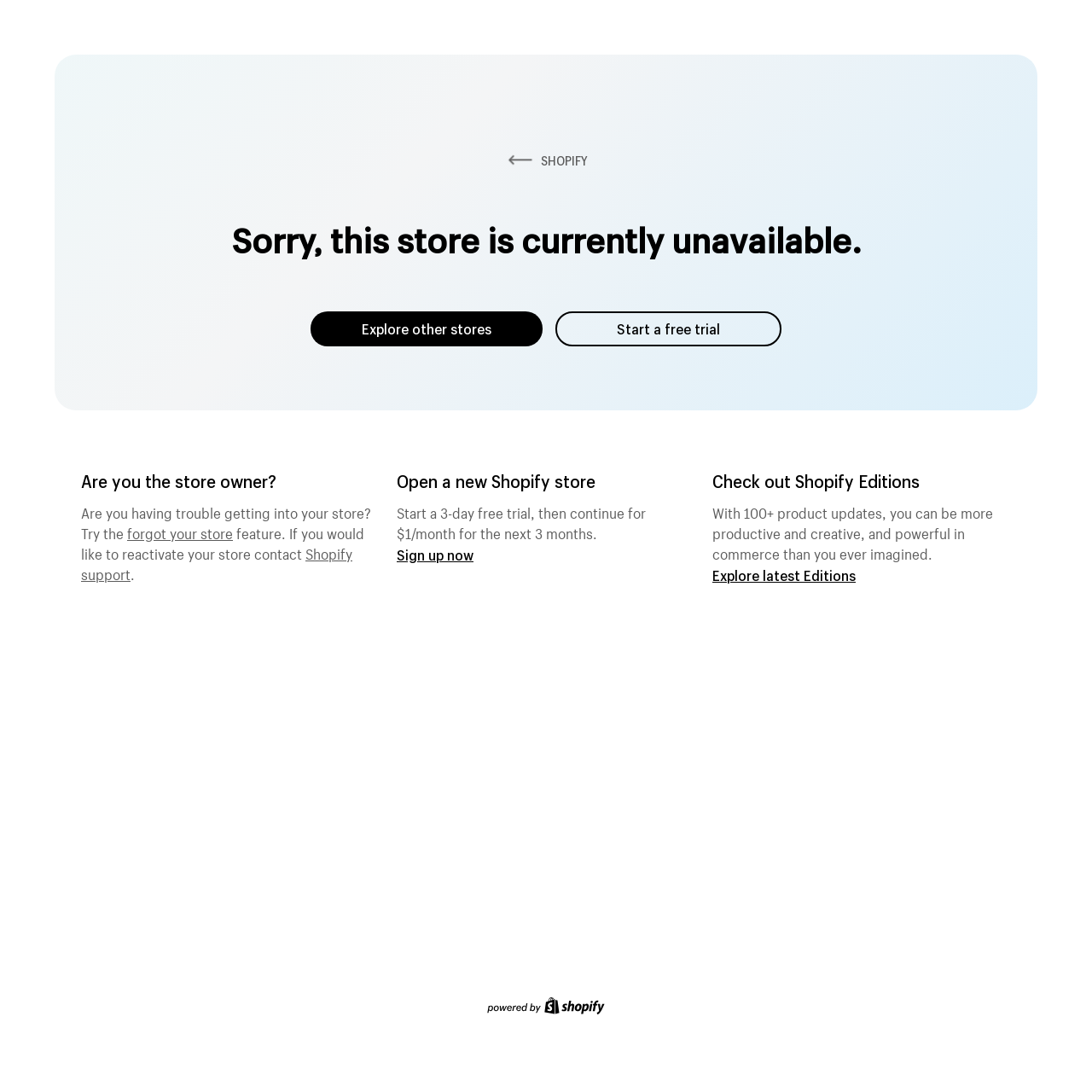Locate the bounding box for the described UI element: "forgot your store". Ensure the coordinates are four float numbers between 0 and 1, formatted as [left, top, right, bottom].

[0.116, 0.476, 0.213, 0.497]